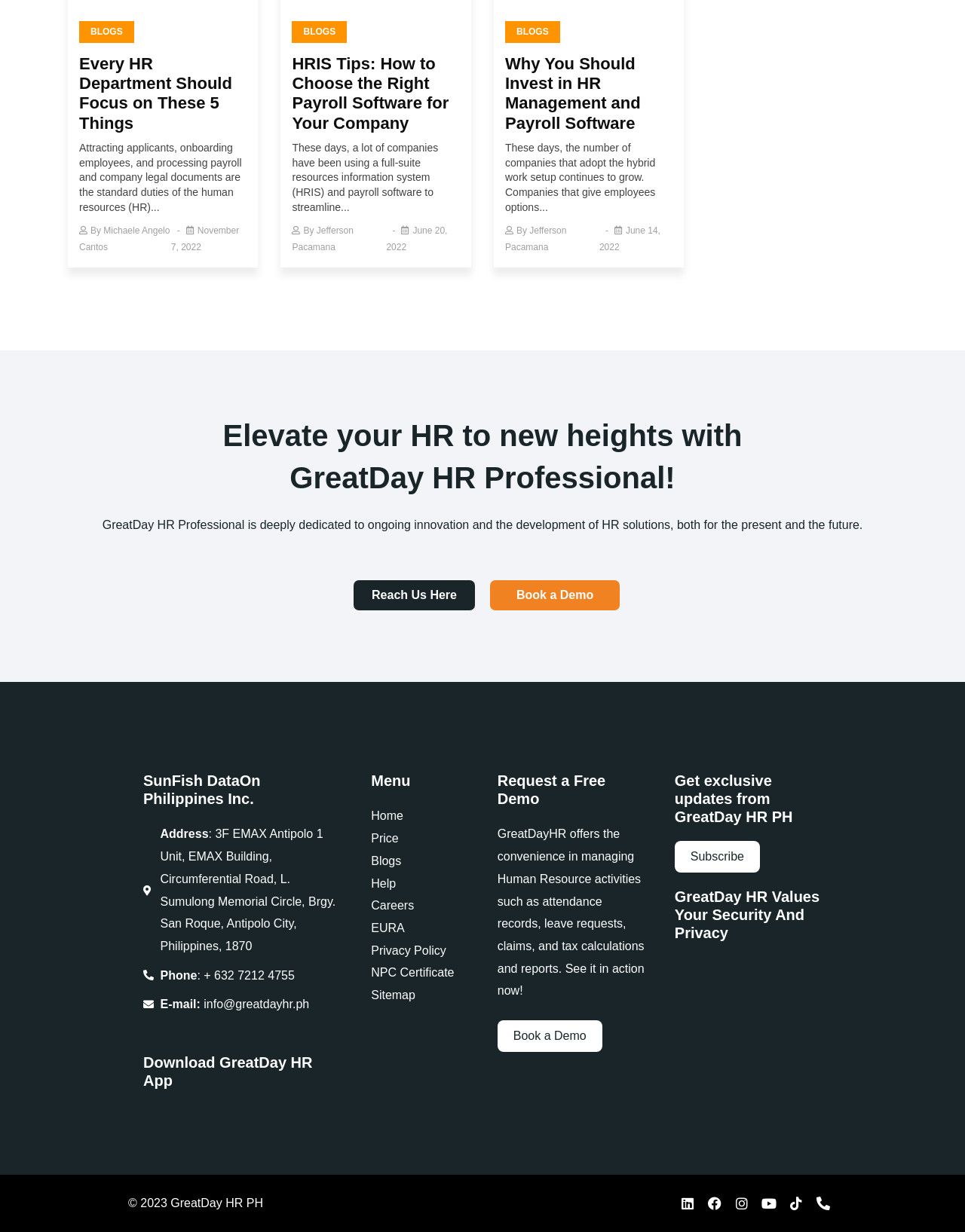Locate the bounding box coordinates of the clickable element to fulfill the following instruction: "Contact us through 'Reach Us Here'". Provide the coordinates as four float numbers between 0 and 1 in the format [left, top, right, bottom].

[0.366, 0.471, 0.492, 0.495]